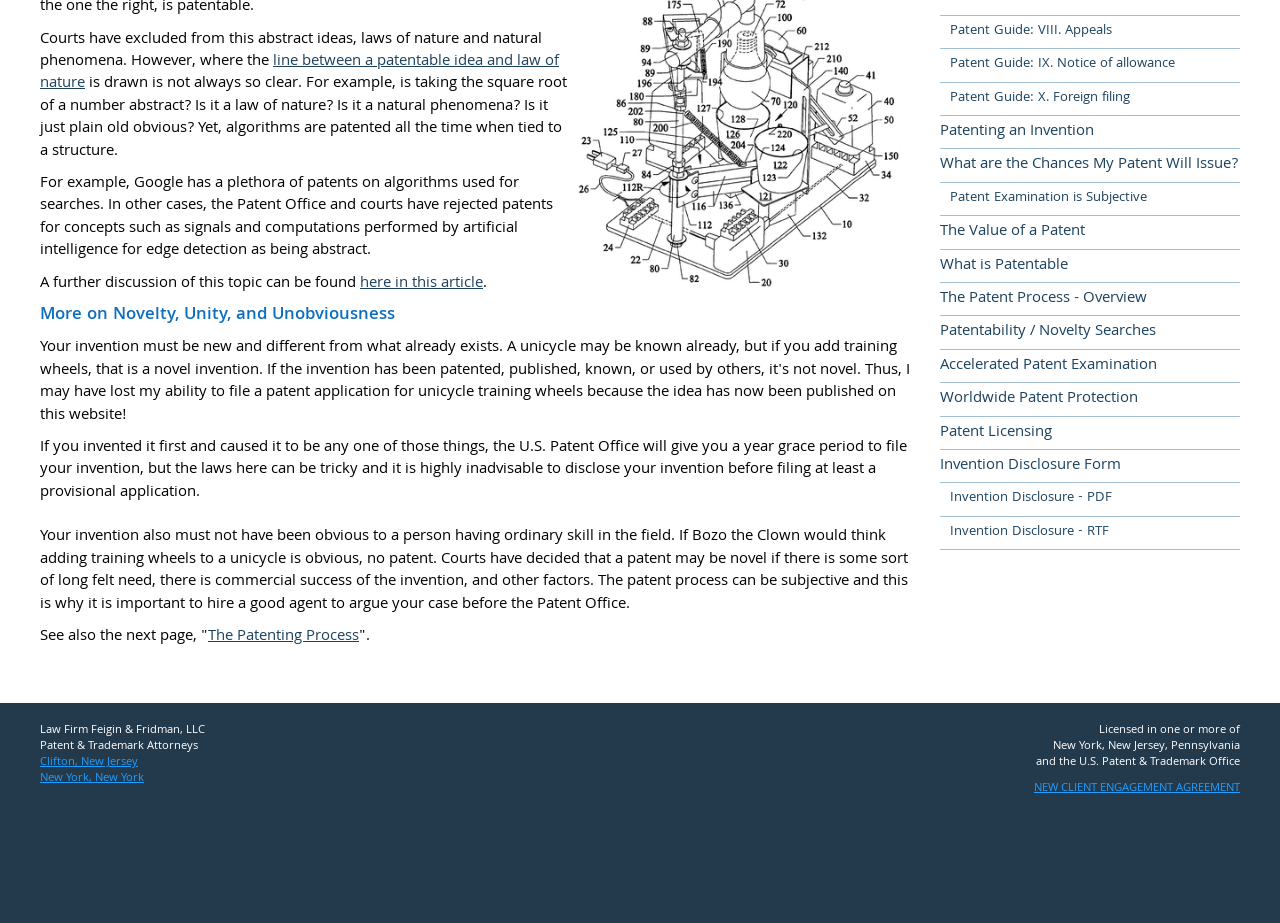Given the element description Patenting an Invention, predict the bounding box coordinates for the UI element in the webpage screenshot. The format should be (top-left x, top-left y, bottom-right x, bottom-right y), and the values should be between 0 and 1.

[0.734, 0.131, 0.969, 0.162]